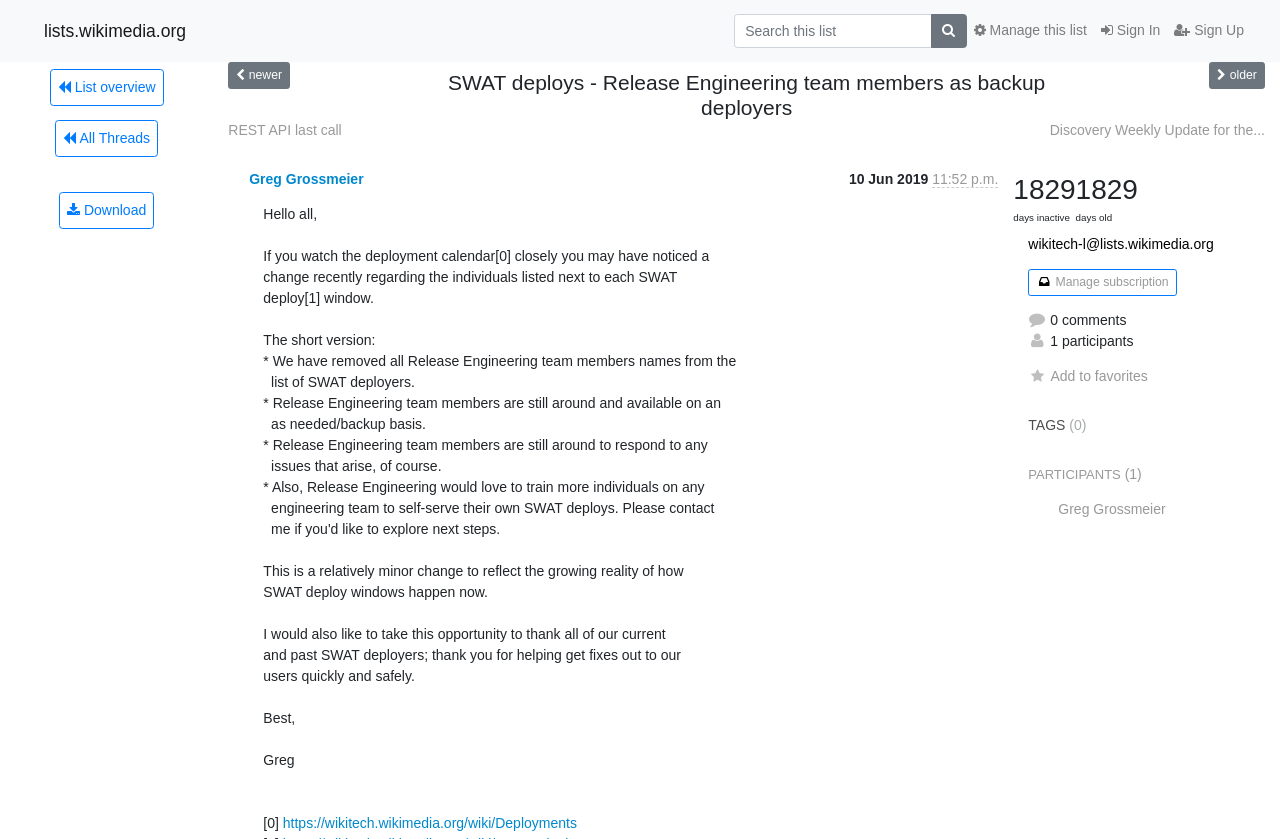How many comments are there in this thread?
Refer to the image and provide a detailed answer to the question.

The information about the number of comments is located at the bottom of the webpage, where it says '0 comments', indicating that there are no comments in this thread.